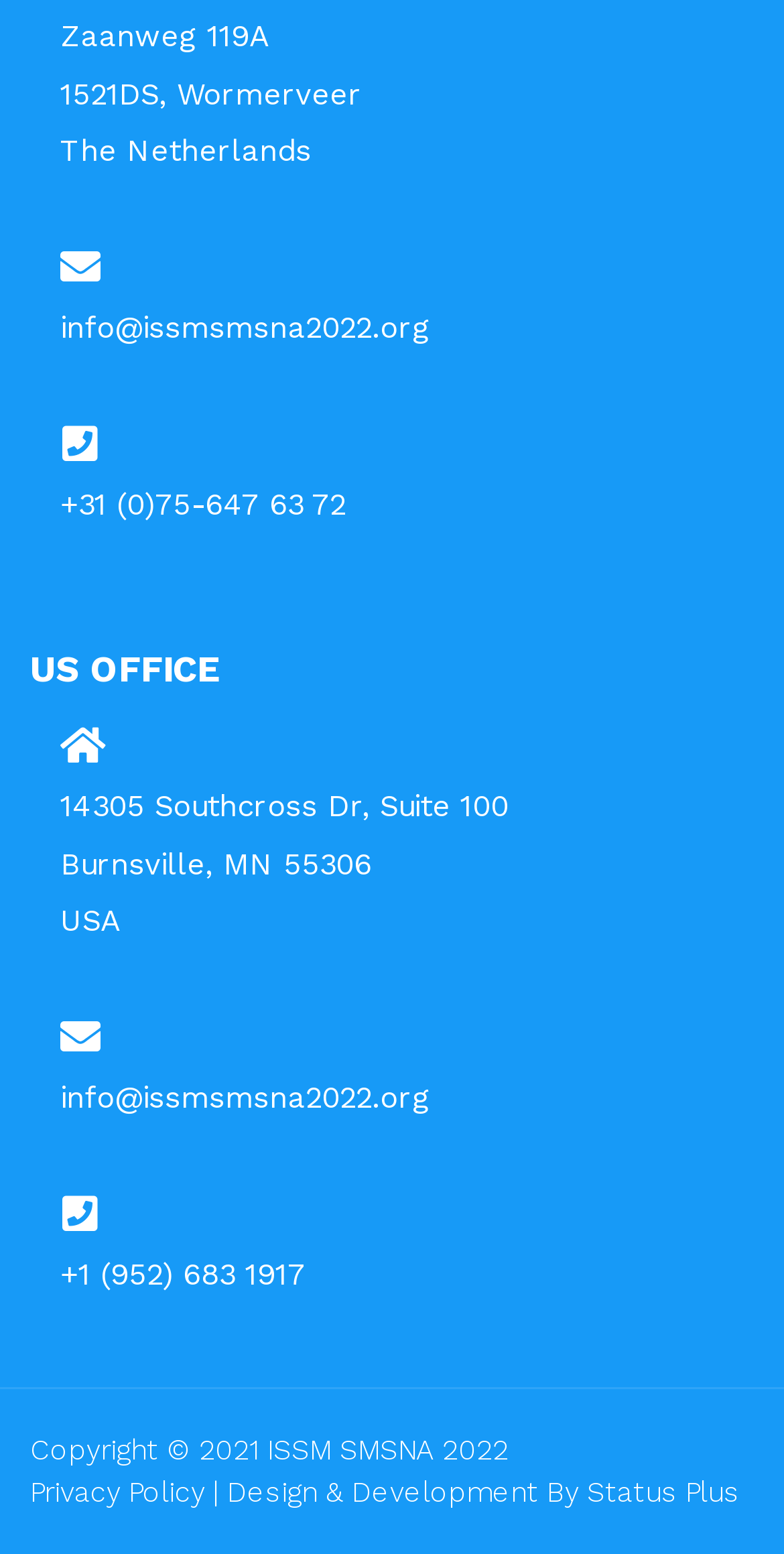Calculate the bounding box coordinates for the UI element based on the following description: "info@issmsmsna2022.org". Ensure the coordinates are four float numbers between 0 and 1, i.e., [left, top, right, bottom].

[0.077, 0.2, 0.549, 0.223]